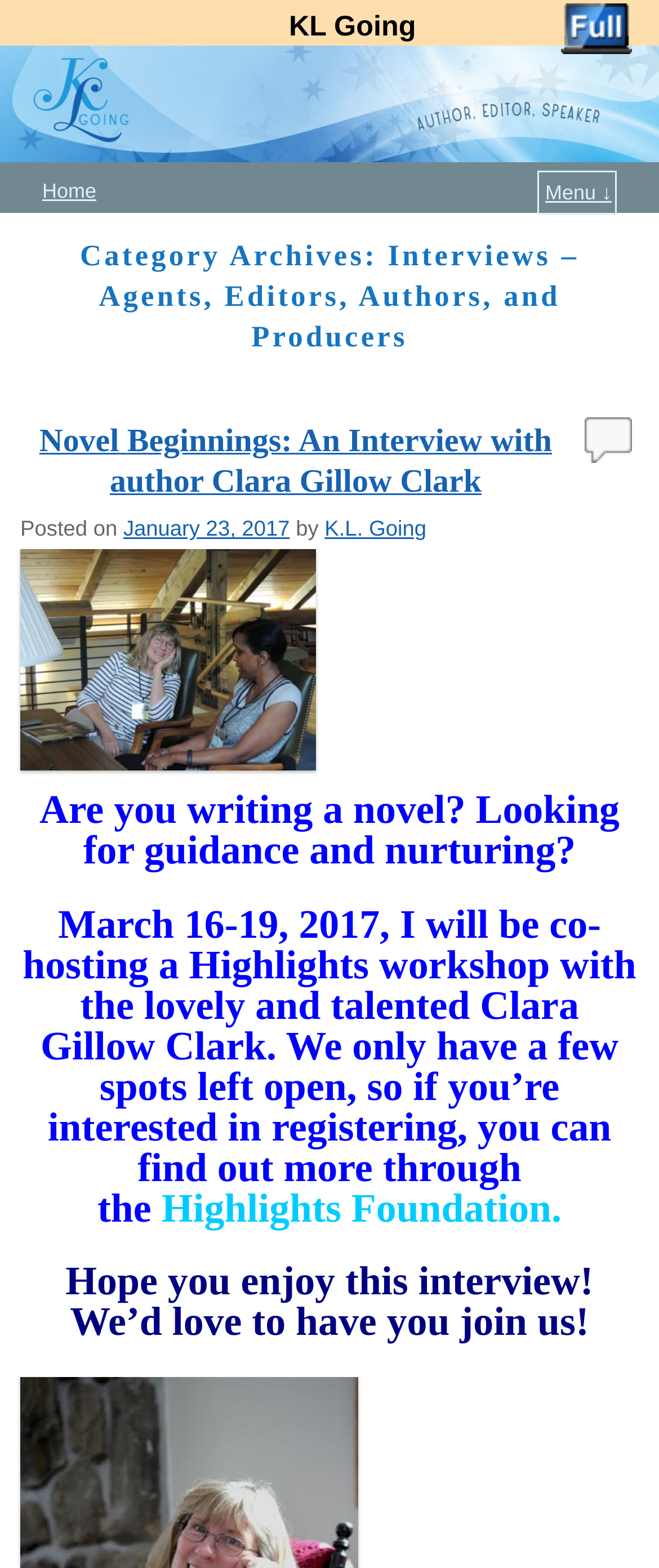Please analyze the image and provide a thorough answer to the question:
Who is the author of the latest interview?

I looked at the interview headings and found the latest one, which is 'Novel Beginnings: An Interview with author Clara Gillow Clark'. The author being interviewed is Clara Gillow Clark.